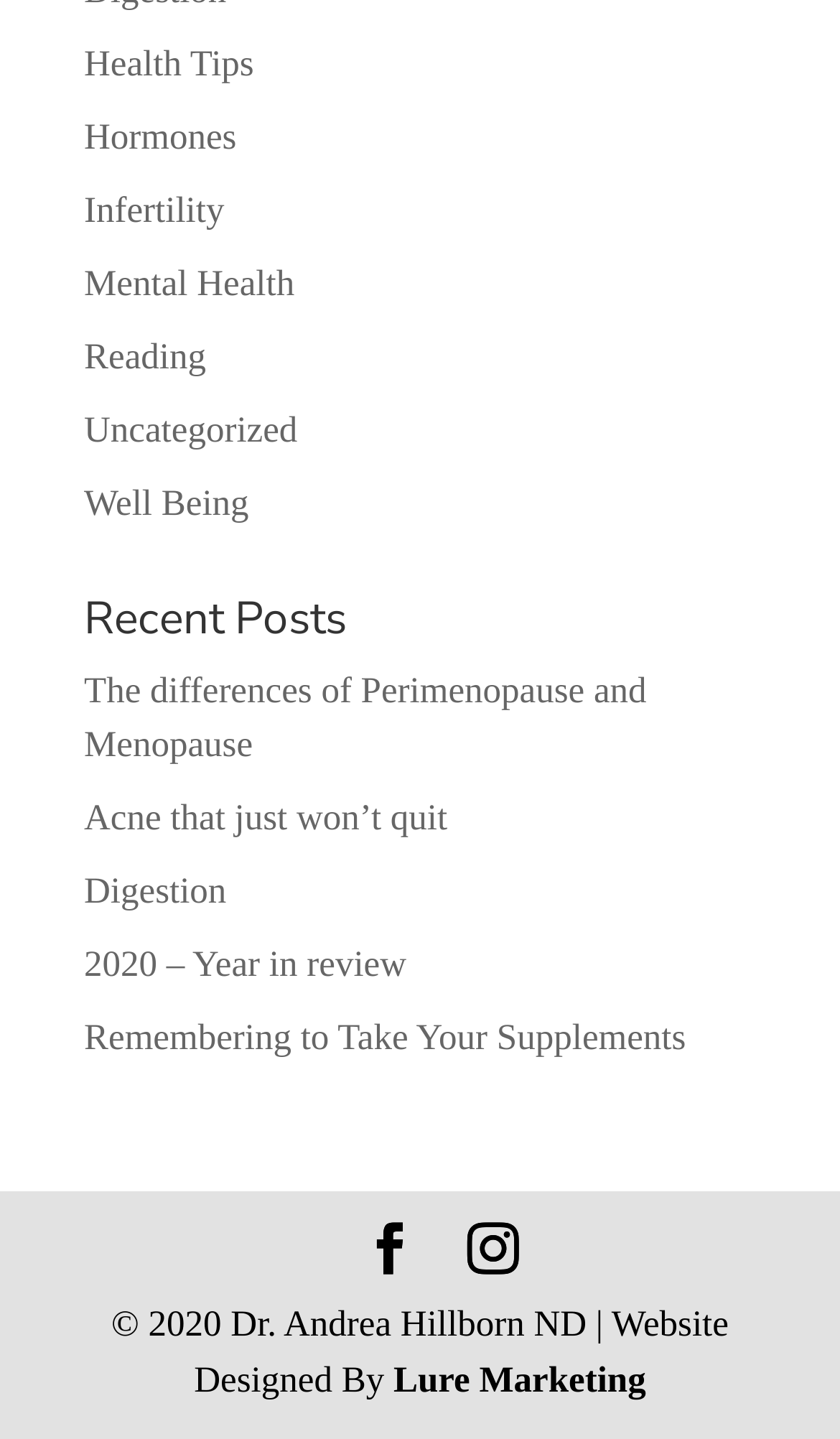What year is mentioned in the copyright notice?
Give a detailed explanation using the information visible in the image.

The copyright notice at the bottom of the webpage mentions the year 2020, indicating that the website's content is copyrighted from that year onwards.